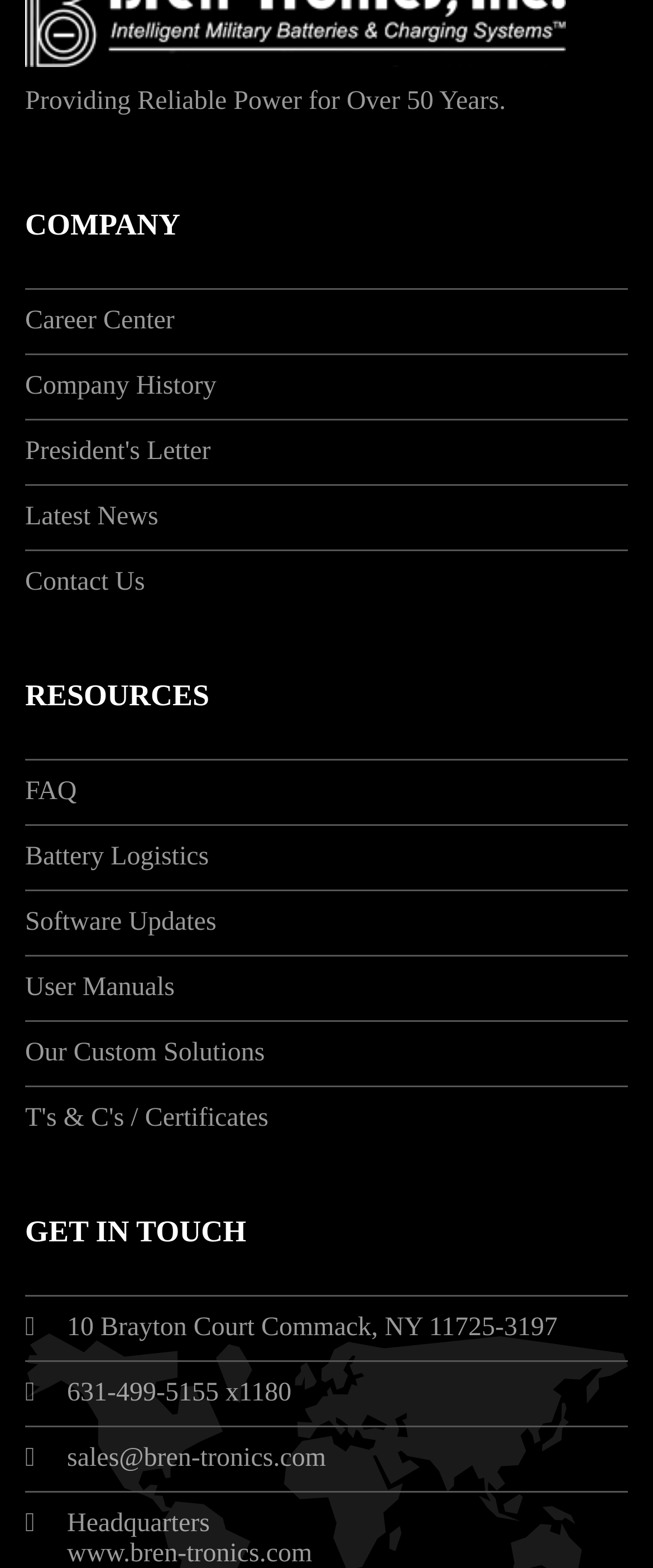What is the company's website?
Please provide an in-depth and detailed response to the question.

The company's website is found in the link element with the text 'www.bren-tronics.com' at the bottom of the webpage, which provides a digital platform for customers or clients to access the company's information and services.